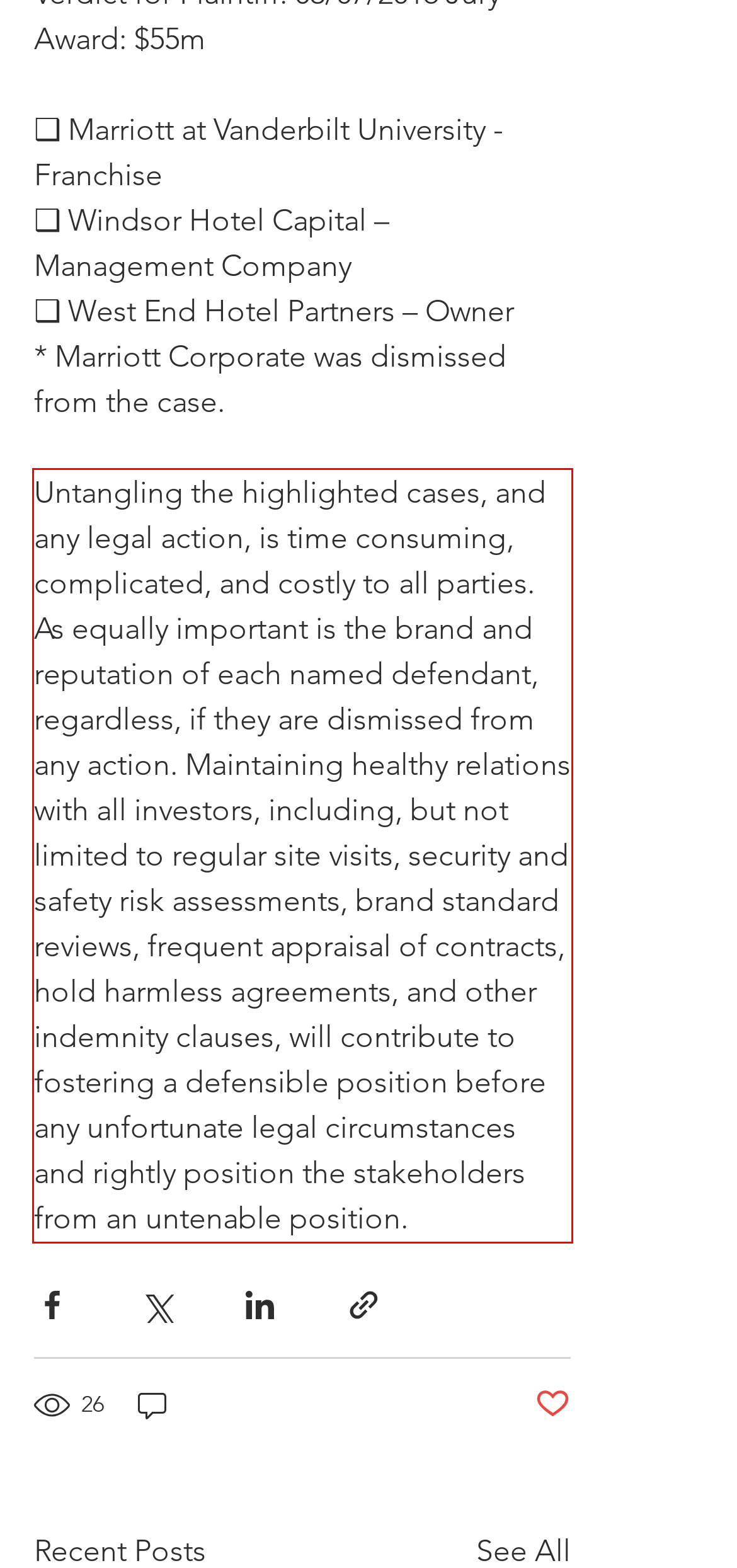From the given screenshot of a webpage, identify the red bounding box and extract the text content within it.

Untangling the highlighted cases, and any legal action, is time consuming, complicated, and costly to all parties. As equally important is the brand and reputation of each named defendant, regardless, if they are dismissed from any action. Maintaining healthy relations with all investors, including, but not limited to regular site visits, security and safety risk assessments, brand standard reviews, frequent appraisal of contracts, hold harmless agreements, and other indemnity clauses, will contribute to fostering a defensible position before any unfortunate legal circumstances and rightly position the stakeholders from an untenable position.